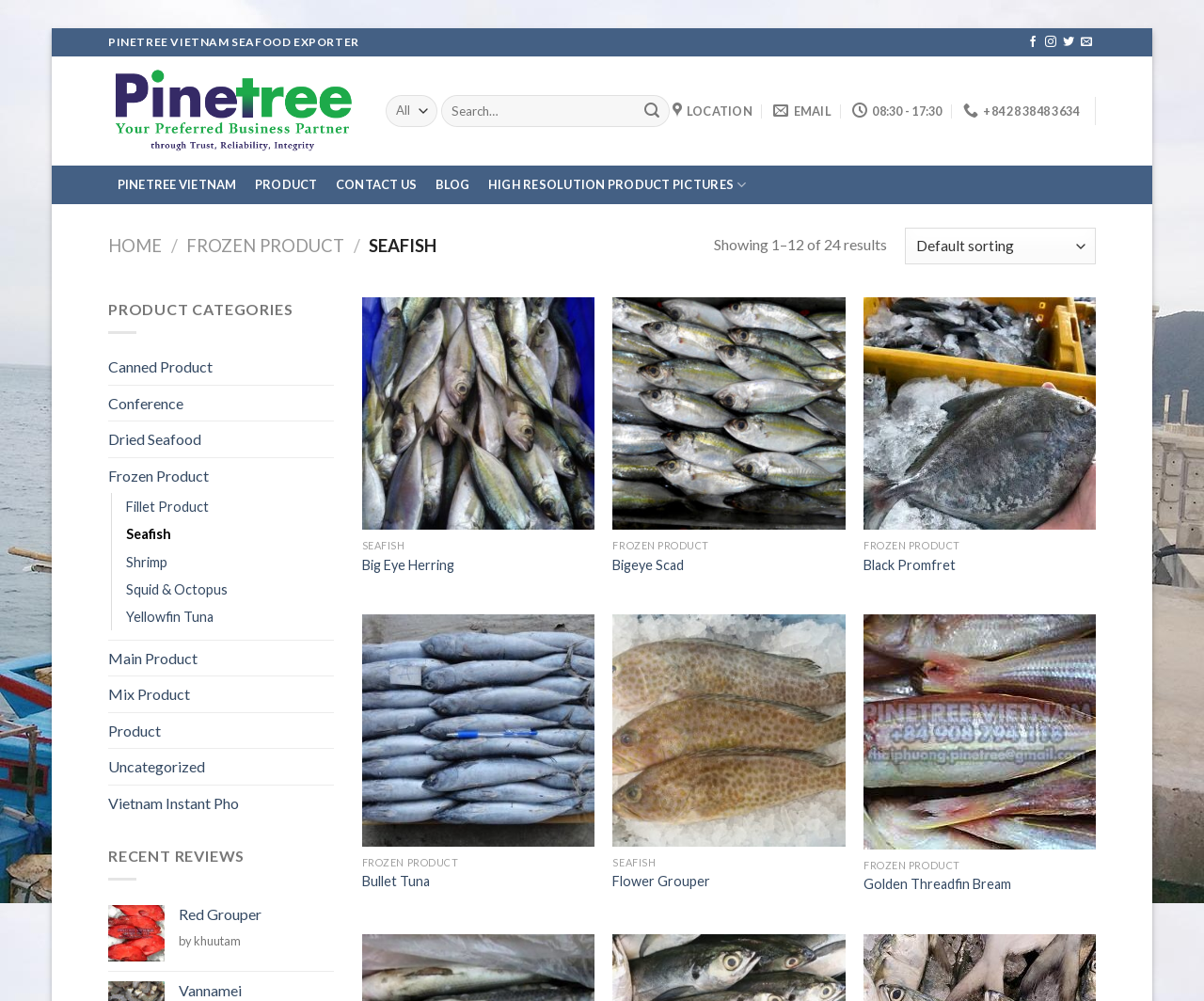Please identify the bounding box coordinates of the clickable element to fulfill the following instruction: "View Pinetree Vietnam". The coordinates should be four float numbers between 0 and 1, i.e., [left, top, right, bottom].

[0.09, 0.066, 0.297, 0.156]